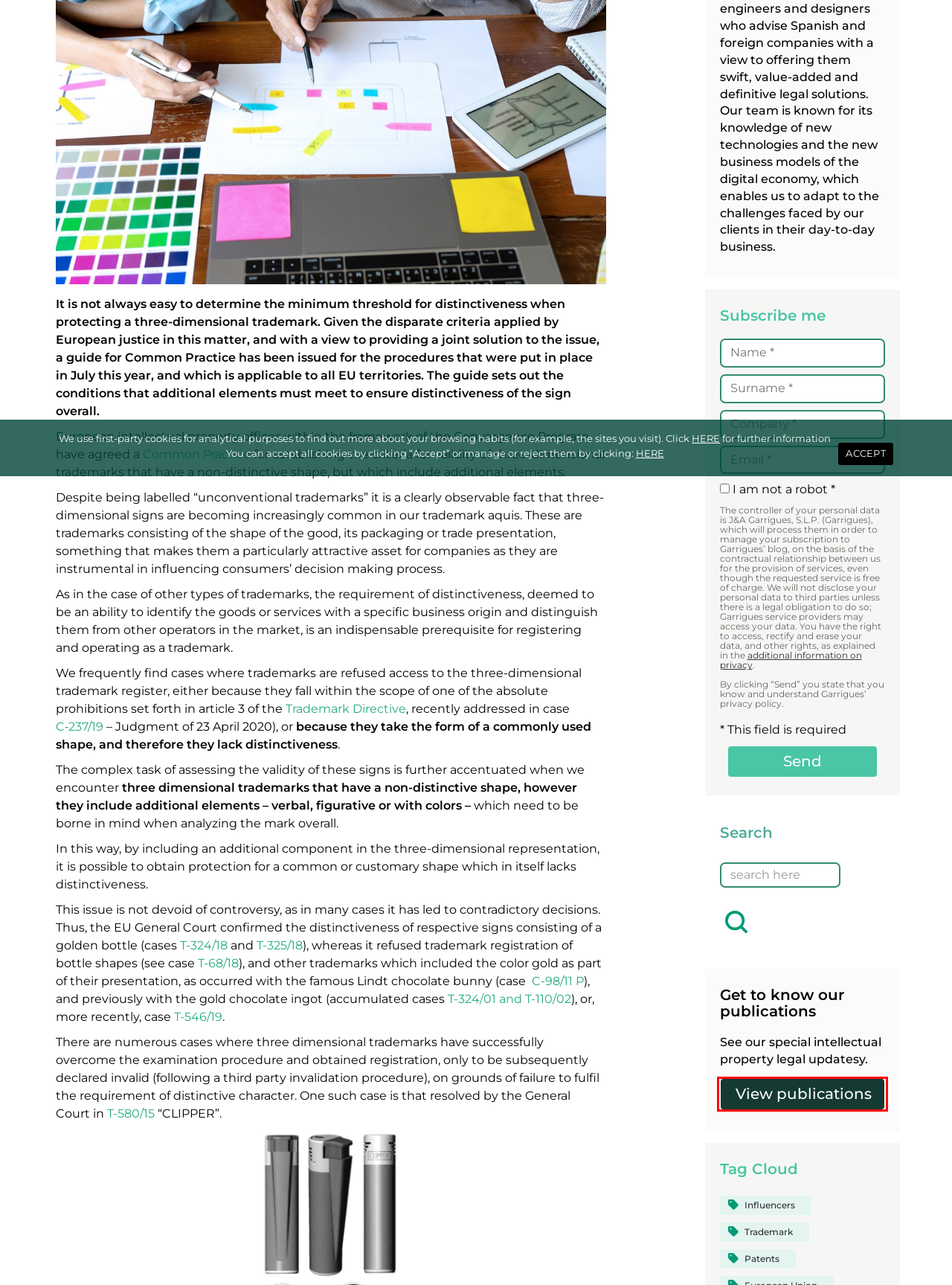You have been given a screenshot of a webpage with a red bounding box around a UI element. Select the most appropriate webpage description for the new webpage that appears after clicking the element within the red bounding box. The choices are:
A. patents | Intellectual and Industrial Property Blog - Garrigues
B. influencers | Intellectual and Industrial Property Blog - Garrigues
C. trademark | Intellectual and Industrial Property Blog - Garrigues
D. Cookies Policy | Intellectual and Industrial Property Blog - Garrigues
E. CURIA - Documents
F. Publications list | Garrigues
G. Wiki | Intellectual and Industrial Property Blog - Garrigues
H. Directiva - 2015/2436 - EN - EUR-Lex

F